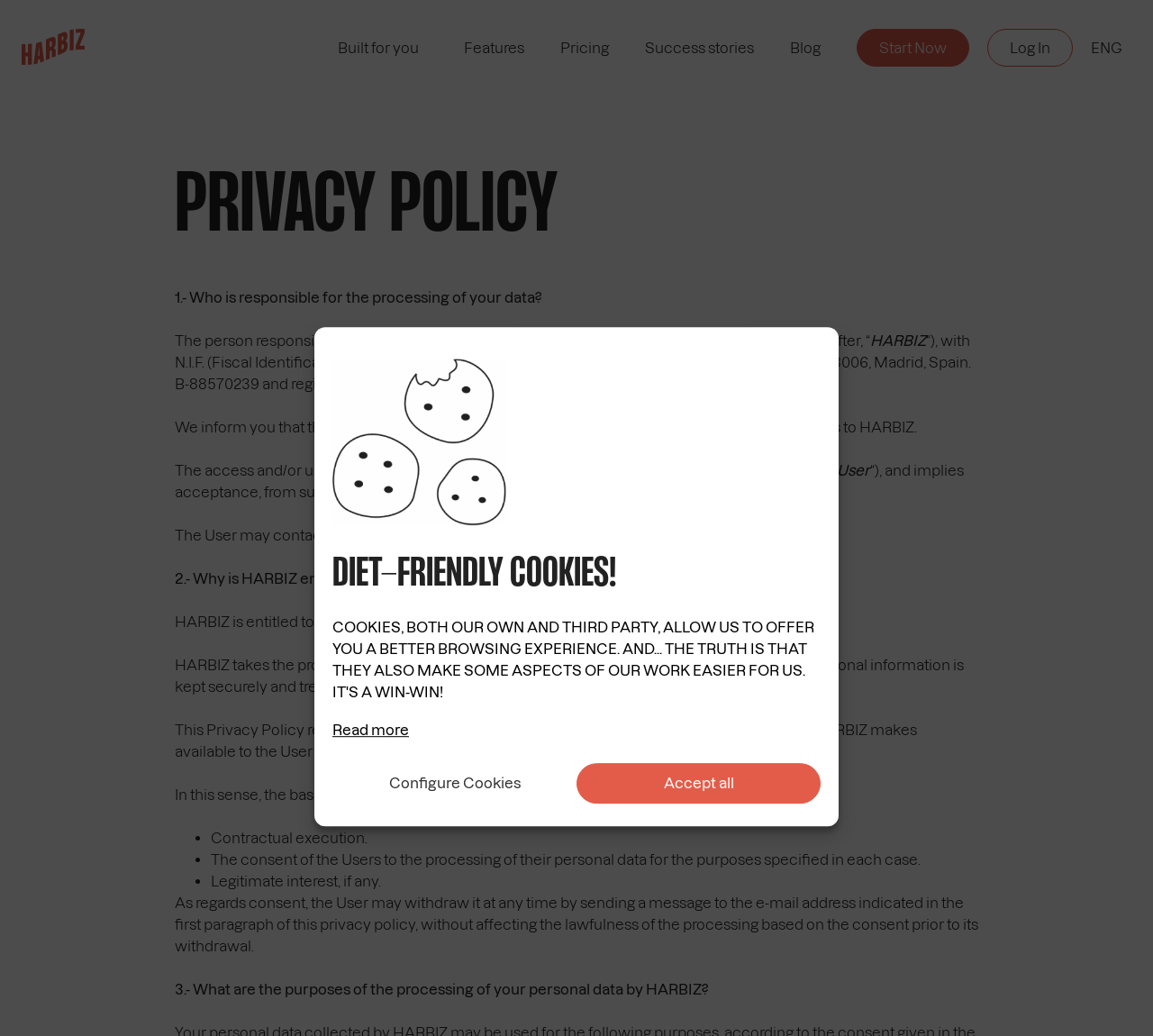Construct a thorough caption encompassing all aspects of the webpage.

The webpage is a privacy policy page for Harbiz, a company that provides services and content on its website and app. At the top of the page, there is a dialog box for managing cookie consent, with a heading "DIET-FRIENDLY COOKIES!" and a description of how cookies are used to improve the browsing experience. Below this, there are two buttons: "Accept all" and "Configure Cookies".

Above the main content area, there is a navigation menu with links to "Built for you", "Features", "Pricing", "Success stories", "Blog", "Start Now", and "Log In". There is also a language selection link "ENG" with a dropdown menu.

The main content area is divided into sections, each with a heading and descriptive text. The first section is "PRIVACY POLICY", which introduces the company responsible for processing personal data, DUDY SOLUTIONS S.L. (Harbiz), and its registered office address.

The following sections explain the purposes of data processing, including the provision of services, contractual execution, consent, and legitimate interest. There are also sections explaining how users can withdraw their consent and the purposes of data processing by Harbiz.

Throughout the page, there are links to related information, such as the email address for contacting Harbiz's data protection officer. The text is organized in a clear and readable format, with headings and paragraphs that make it easy to follow.